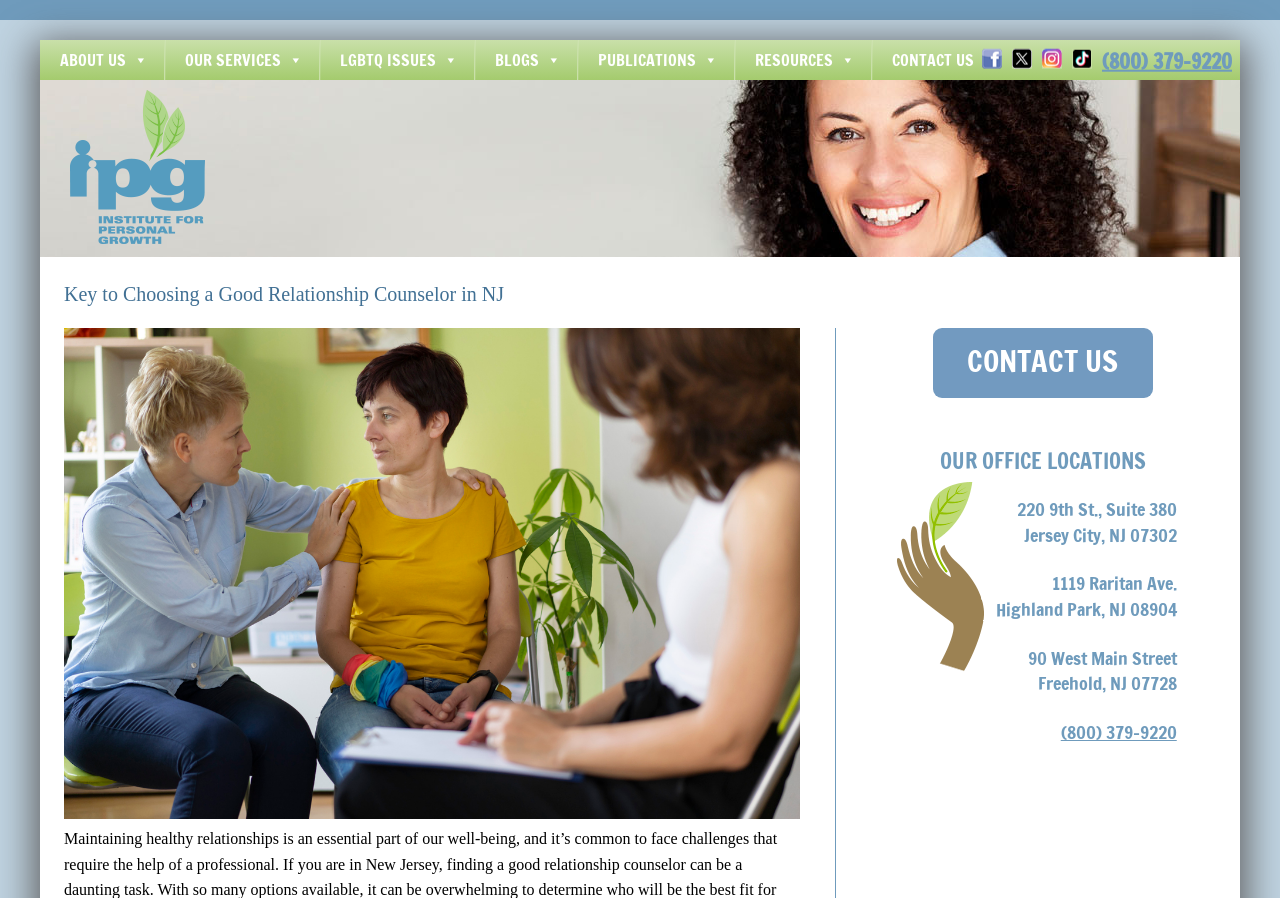Given the element description: "@marcoarment on Mastodon", predict the bounding box coordinates of this UI element. The coordinates must be four float numbers between 0 and 1, given as [left, top, right, bottom].

None